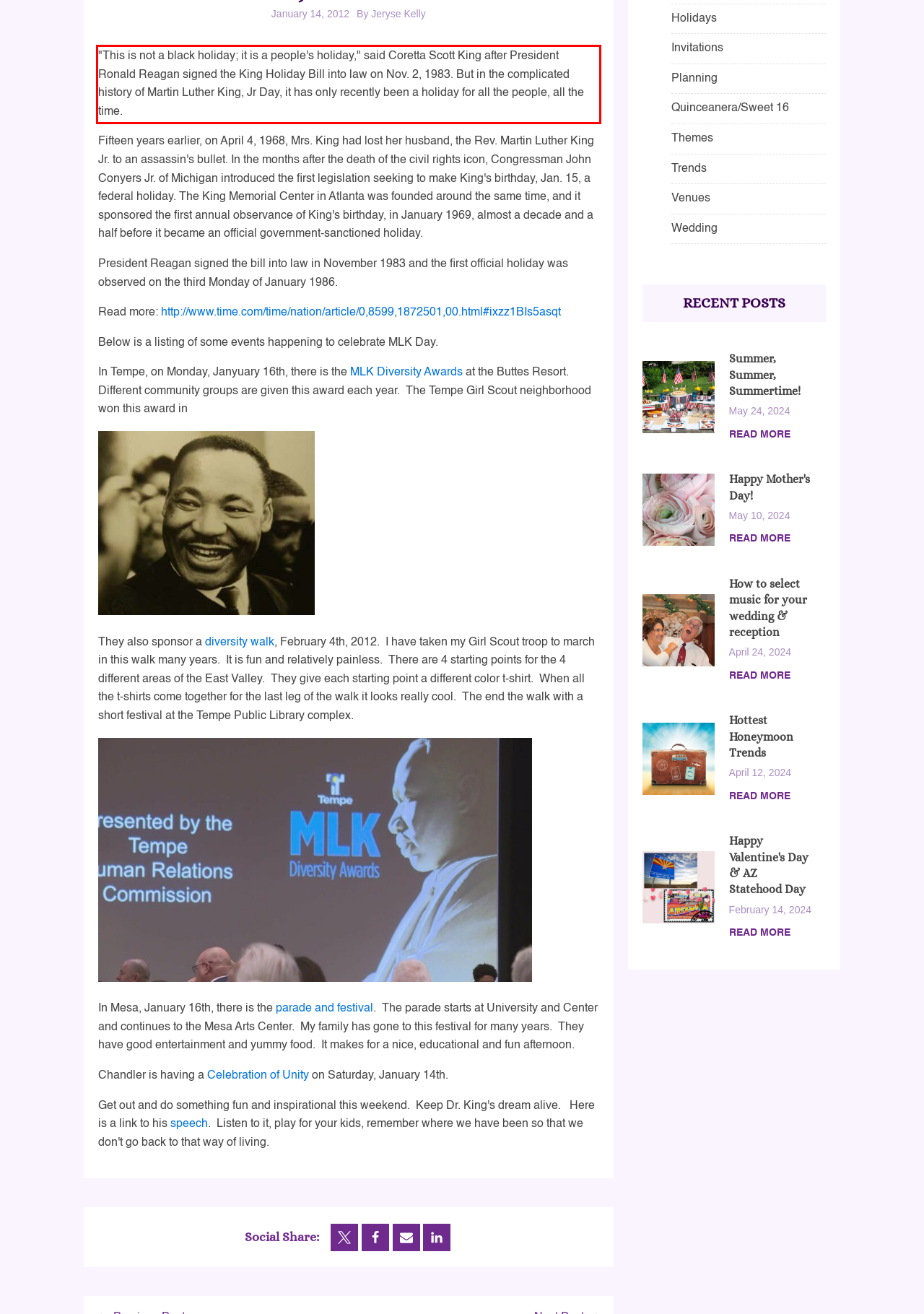Please recognize and transcribe the text located inside the red bounding box in the webpage image.

"This is not a black holiday; it is a people's holiday," said Coretta Scott King after President Ronald Reagan signed the King Holiday Bill into law on Nov. 2, 1983. But in the complicated history of Martin Luther King, Jr Day, it has only recently been a holiday for all the people, all the time.